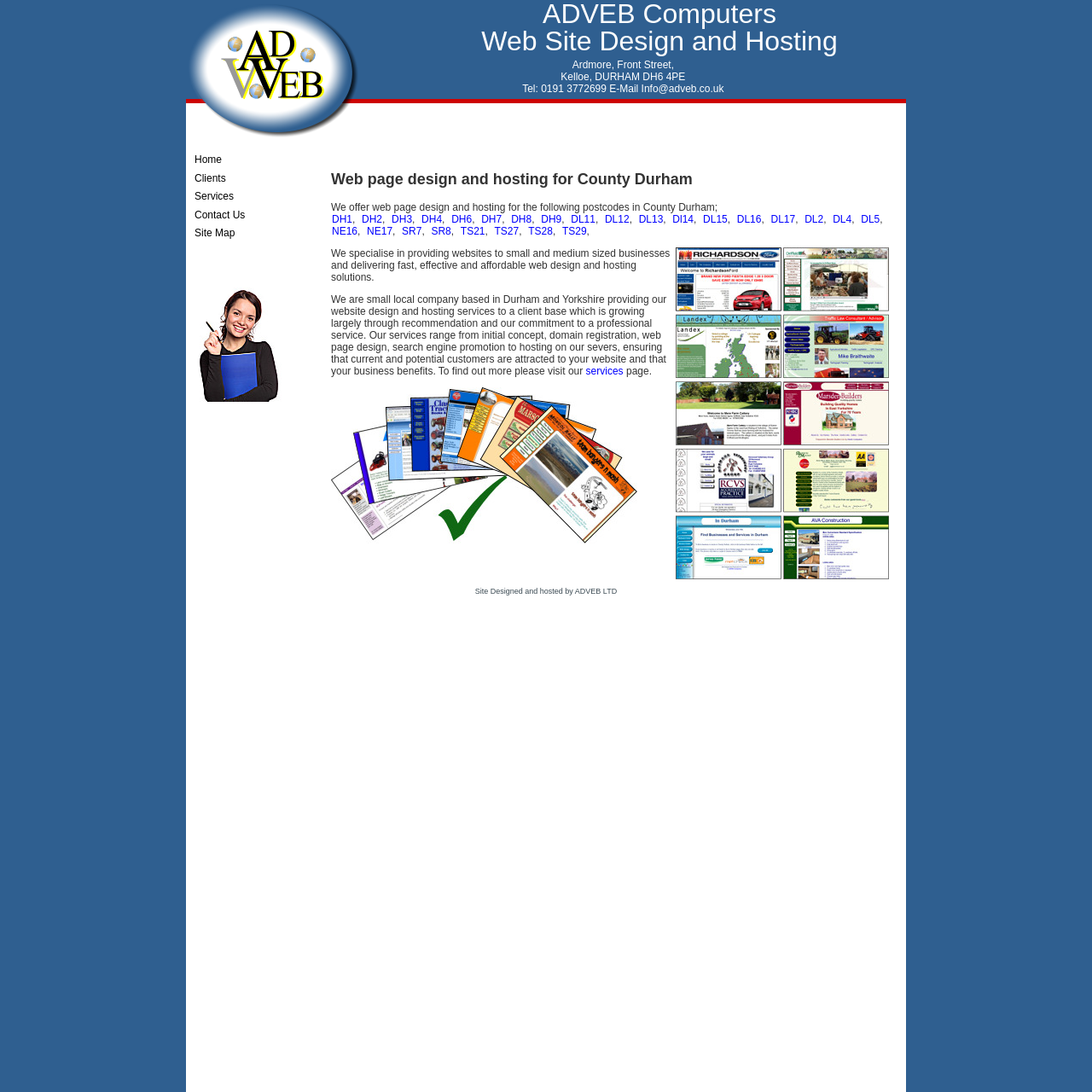Answer the following query with a single word or phrase:
What services does the company offer?

Web page design and hosting